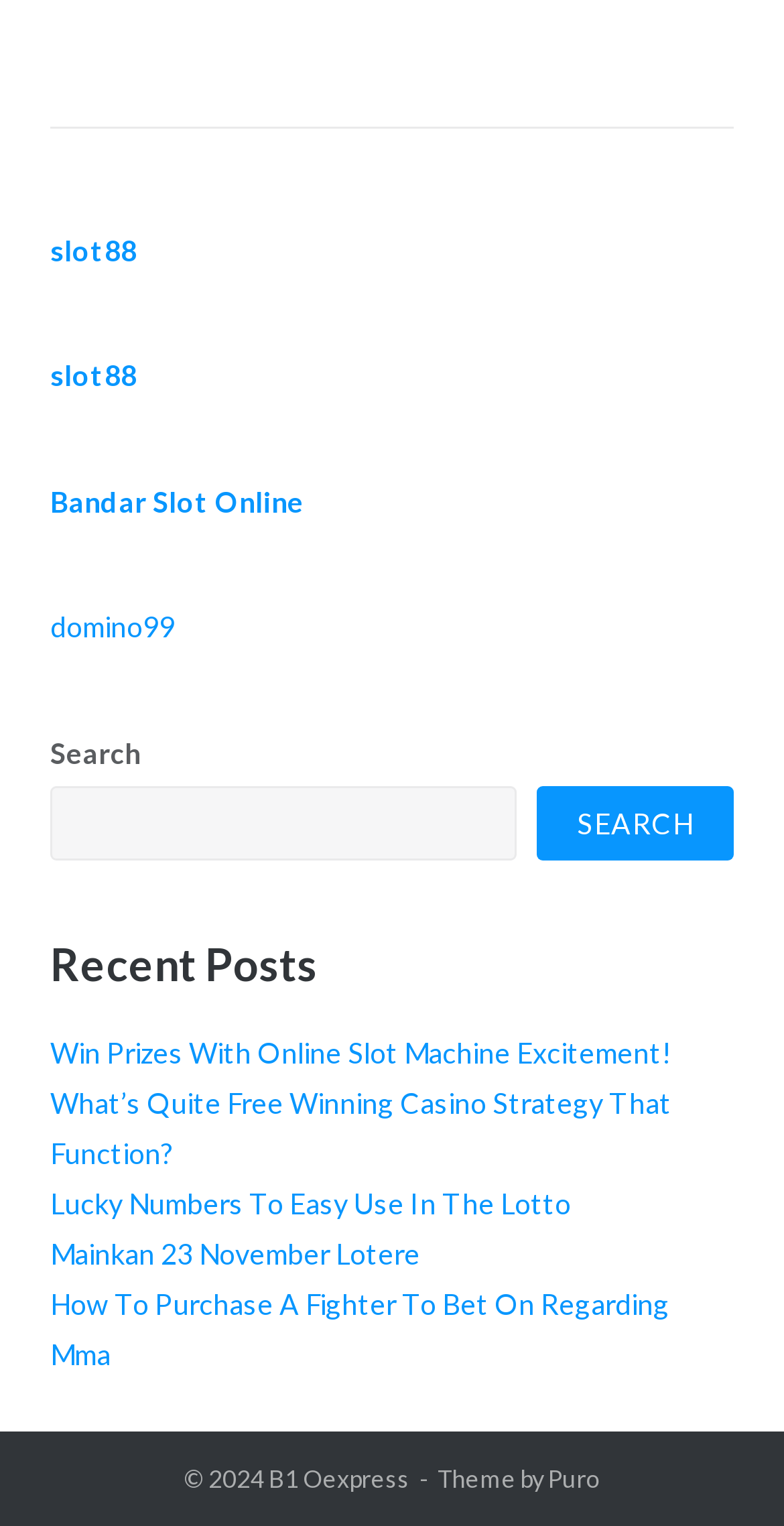Given the element description: "B1 Oexpress", predict the bounding box coordinates of the UI element it refers to, using four float numbers between 0 and 1, i.e., [left, top, right, bottom].

[0.342, 0.96, 0.522, 0.979]